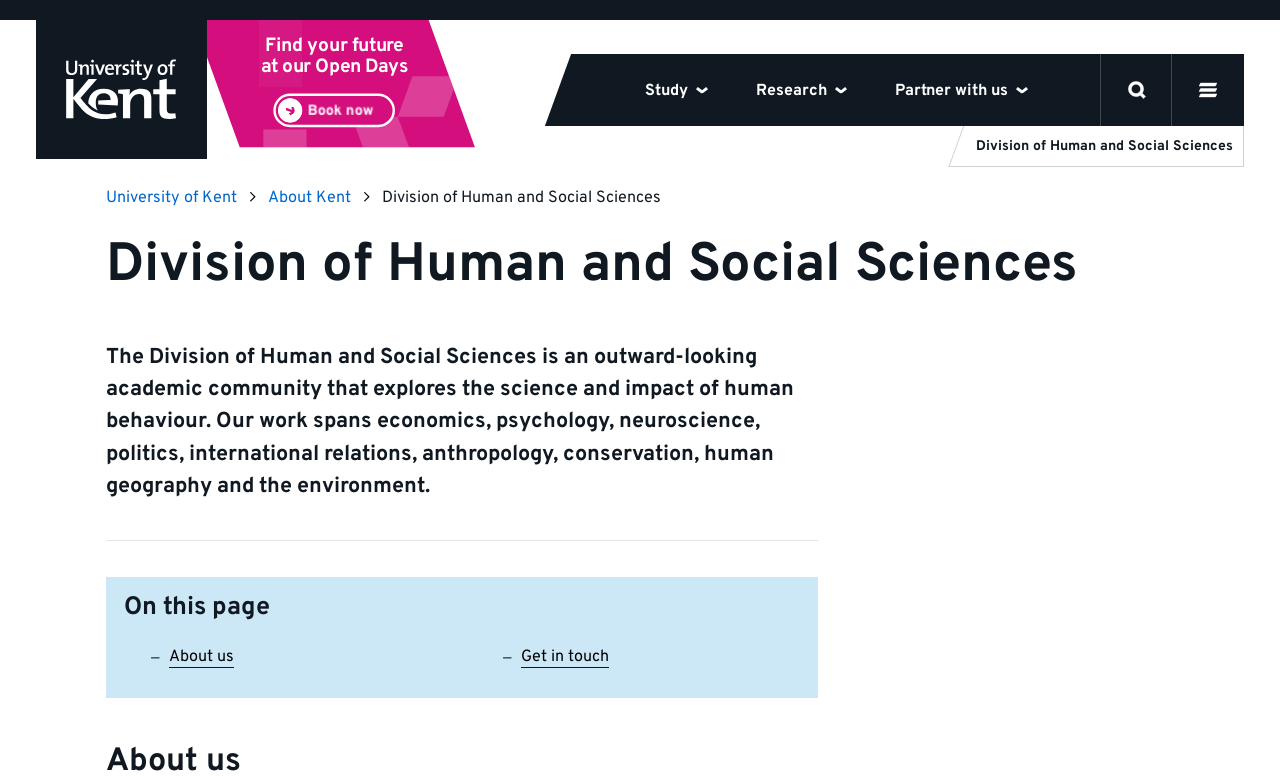What is the topic of research in the Division of Human and Social Sciences?
Please respond to the question with a detailed and informative answer.

I read the description of the Division of Human and Social Sciences and saw that it explores the science and impact of human behaviour.